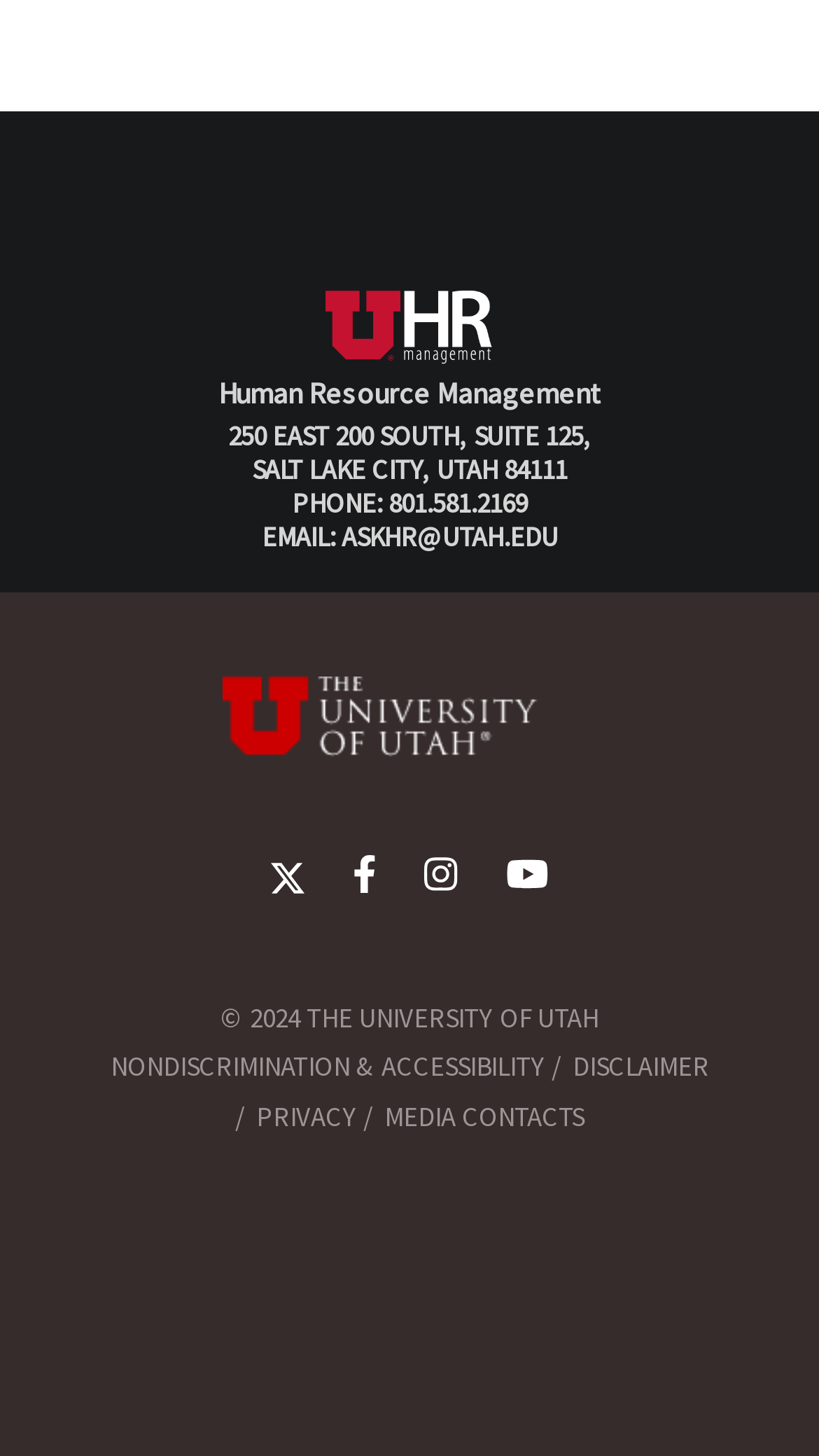What is the phone number of the Human Resource Management?
Please provide a single word or phrase in response based on the screenshot.

801.581.2169